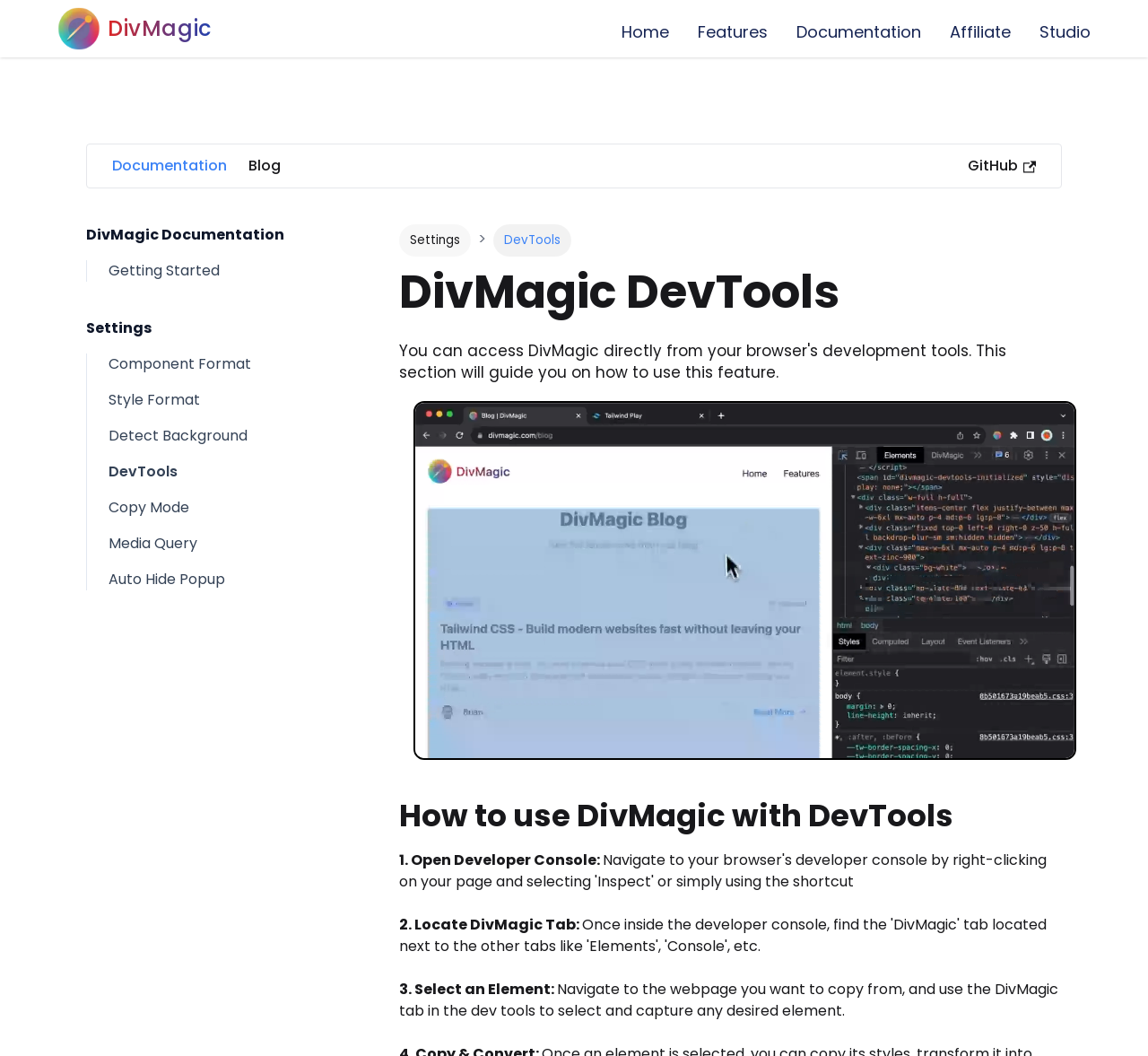Locate and provide the bounding box coordinates for the HTML element that matches this description: "Auto Hide Popup".

[0.095, 0.539, 0.196, 0.558]